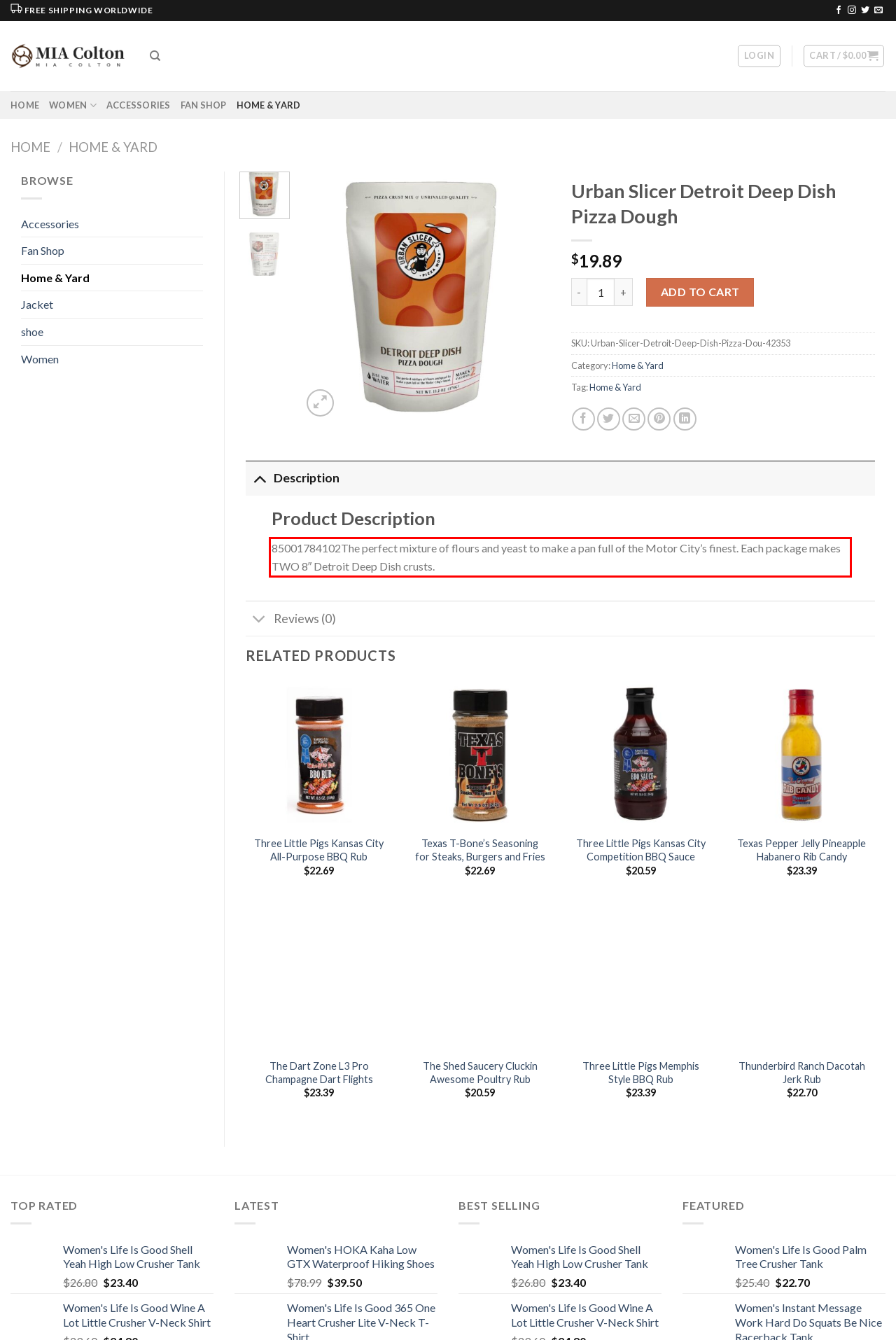With the given screenshot of a webpage, locate the red rectangle bounding box and extract the text content using OCR.

85001784102The perfect mixture of flours and yeast to make a pan full of the Motor City’s finest. Each package makes TWO 8″ Detroit Deep Dish crusts.